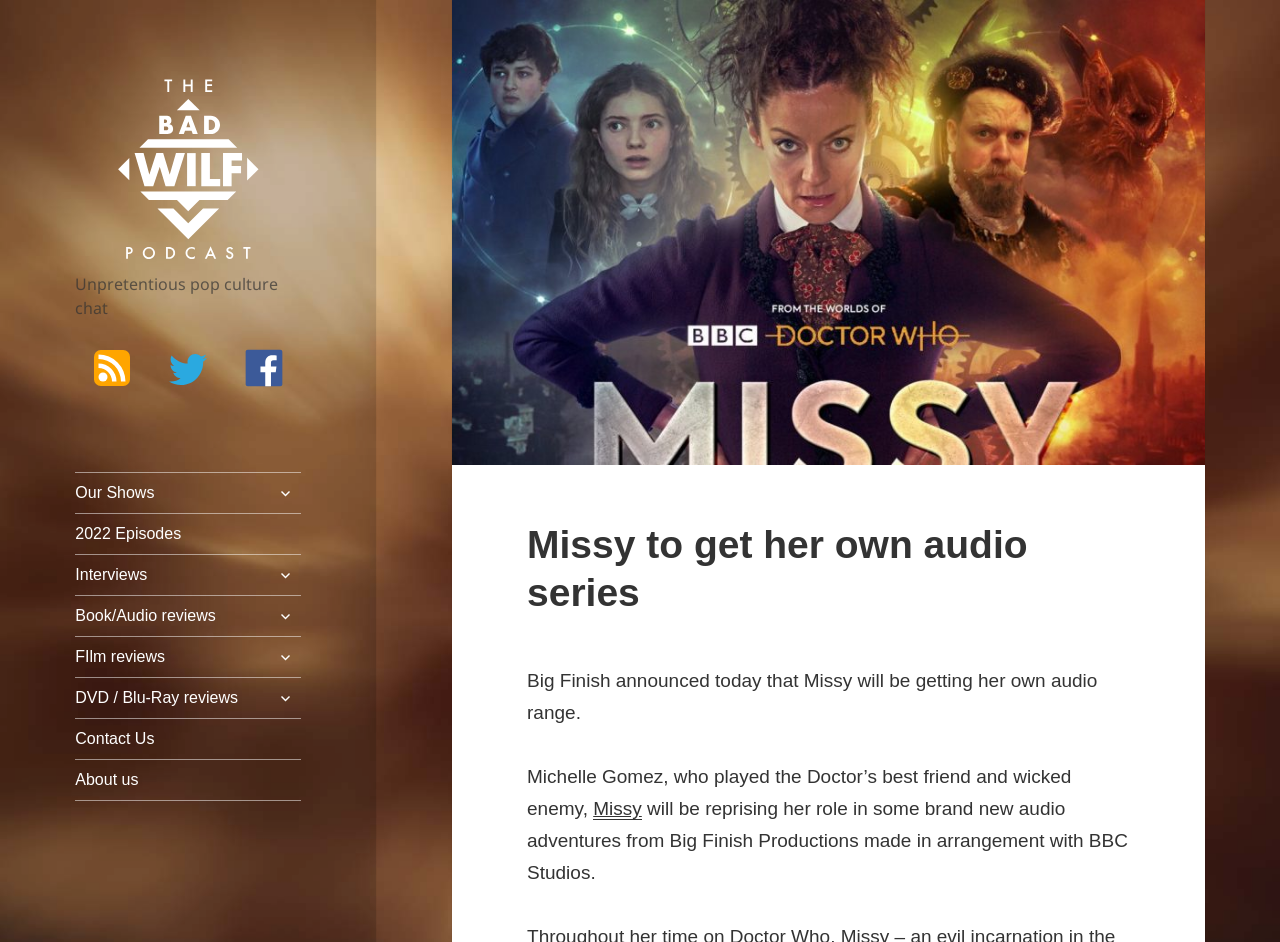Explain the webpage's design and content in an elaborate manner.

The webpage is about The Bad Wilf Network, a pop culture chat platform. At the top, there is a link to the network's main page, accompanied by a brief description of the platform as "Unpretentious pop culture chat". Below this, there are three links to subscribe to the podcast, Twitter, and Facebook page.

Further down, there is a menu section with links to various shows, including "2022 Episodes", "Interviews", "Book/Audio reviews", "Film reviews", "DVD / Blu-Ray reviews", and "Contact Us". Each of these links has an expandable child menu.

The main content of the page is an article about Missy getting her own audio series. The article's title, "Missy to get her own audio series", is prominently displayed. The article itself is divided into three paragraphs, describing the announcement by Big Finish Productions and the role of Michelle Gomez as Missy in the audio adventures. There is also a link to "Missy" within the article.

Overall, the webpage has a simple and organized layout, with clear headings and concise text.